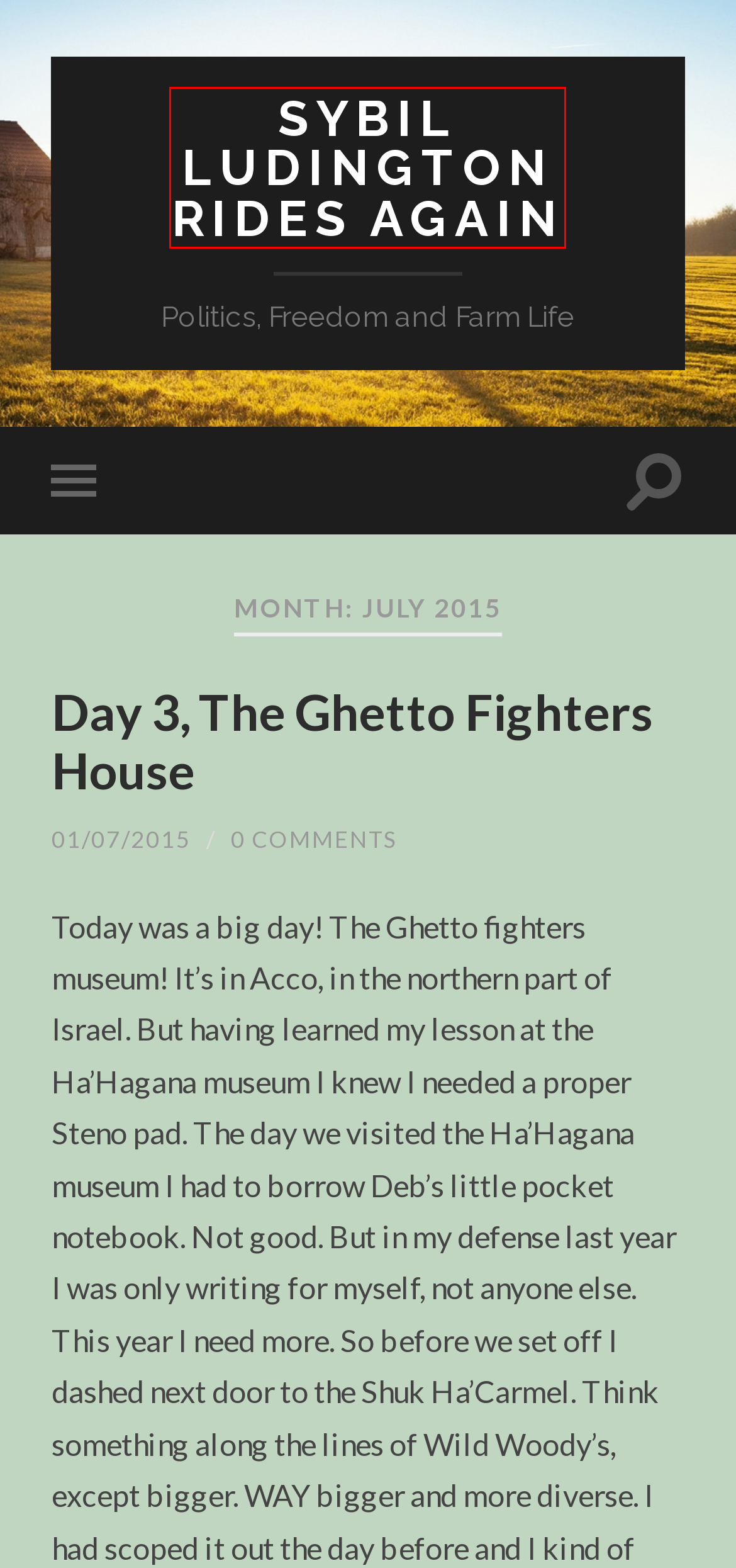Inspect the screenshot of a webpage with a red rectangle bounding box. Identify the webpage description that best corresponds to the new webpage after clicking the element inside the bounding box. Here are the candidates:
A. Moving on or up? – Sybil Ludington Rides Again
B. Partners – Sybil Ludington Rides Again
C. Eric Holder – Sybil Ludington Rides Again
D. Freedom – Sybil Ludington Rides Again
E. Day 3, The Ghetto Fighters House – Sybil Ludington Rides Again
F. gun grabbers – Sybil Ludington Rides Again
G. Holocaust – Sybil Ludington Rides Again
H. Sybil Ludington Rides Again – Politics, Freedom and Farm Life

H